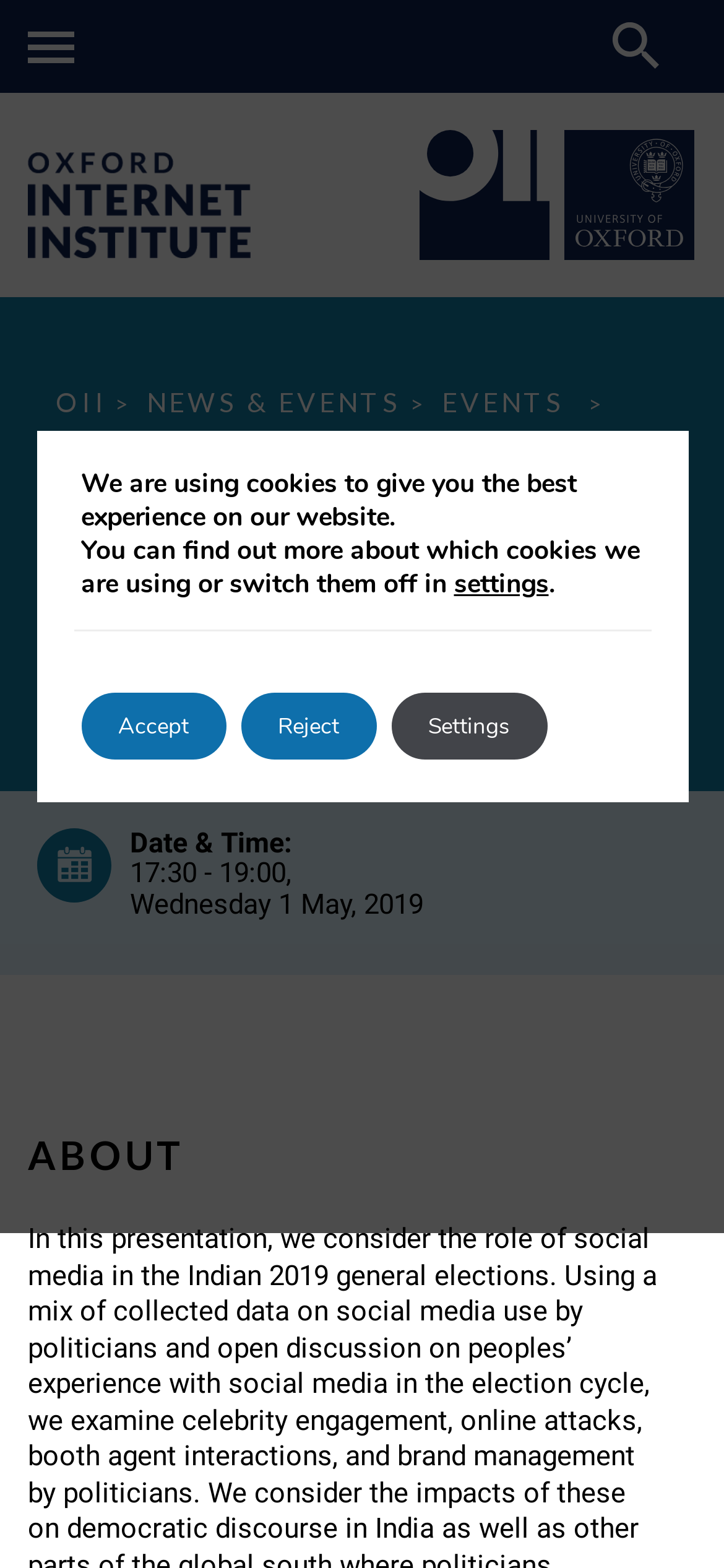Refer to the screenshot and give an in-depth answer to this question: How many navigation links are there?

I counted the number of navigation links by looking at the top section of the page. There are three links: 'OII', 'NEWS & EVENTS', and 'EVENTS'.